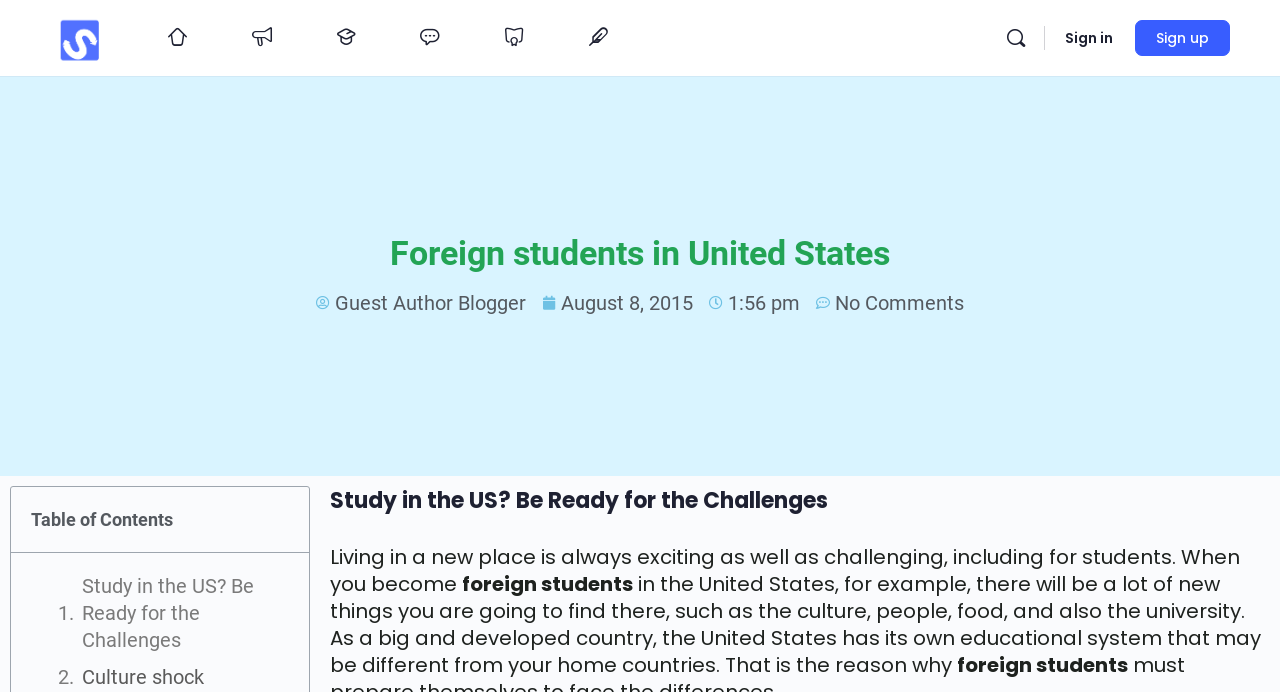Respond with a single word or phrase to the following question:
What is the culture shock related to?

Studying in the US